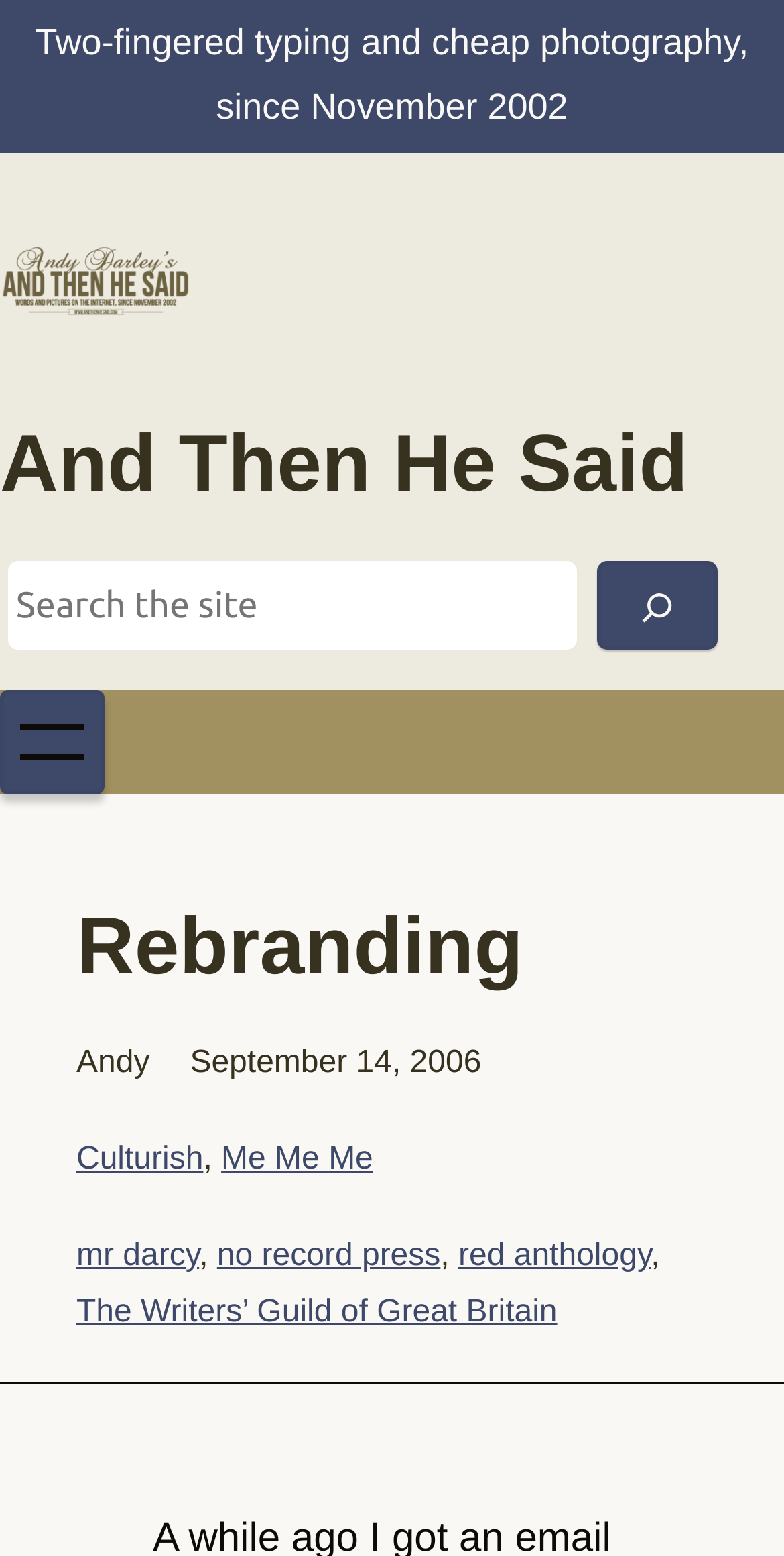Please locate the bounding box coordinates of the element's region that needs to be clicked to follow the instruction: "Go to And Then He Said". The bounding box coordinates should be provided as four float numbers between 0 and 1, i.e., [left, top, right, bottom].

[0.0, 0.119, 0.244, 0.241]